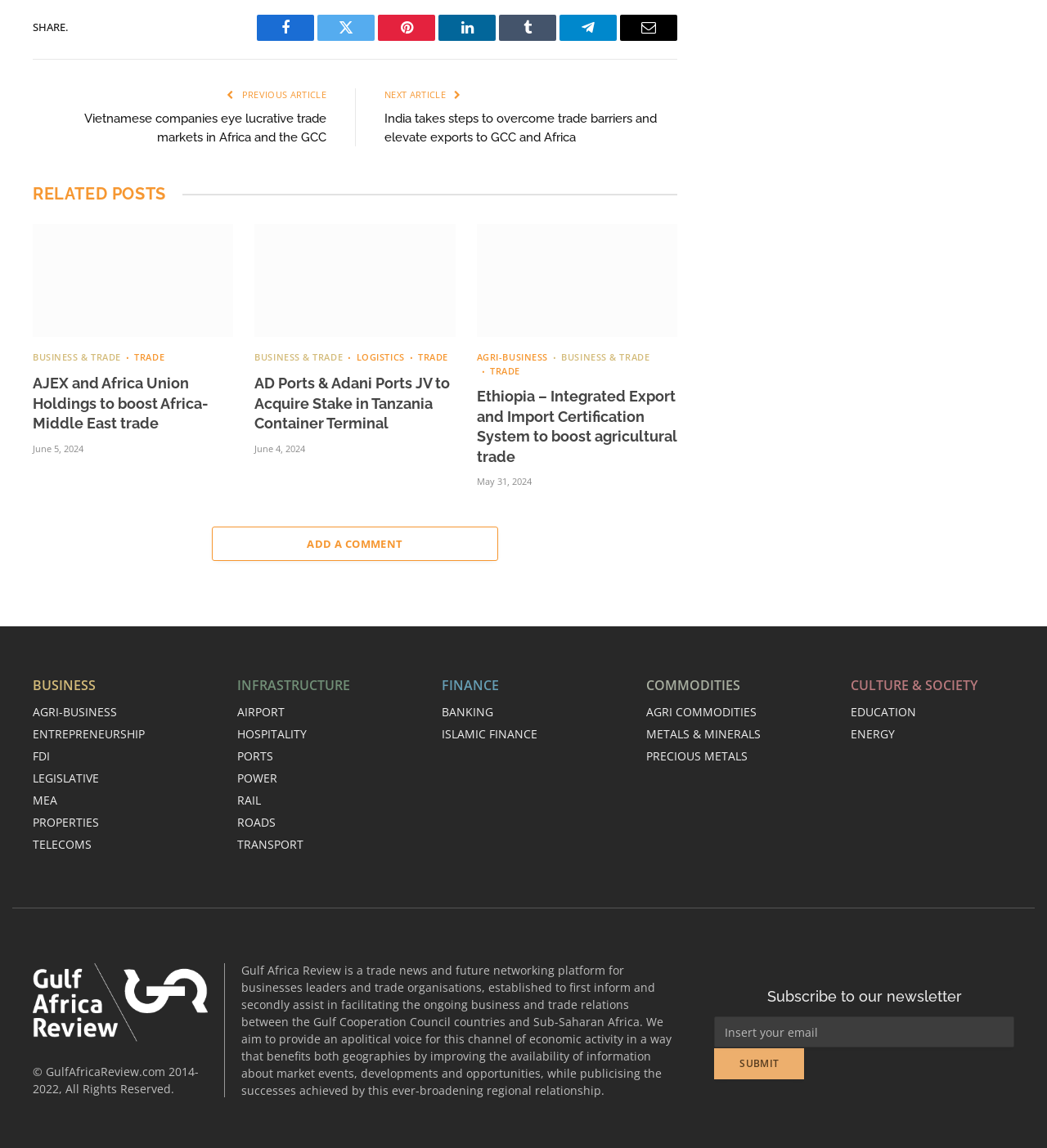Please determine the bounding box coordinates for the element that should be clicked to follow these instructions: "Add a comment".

[0.202, 0.459, 0.476, 0.489]